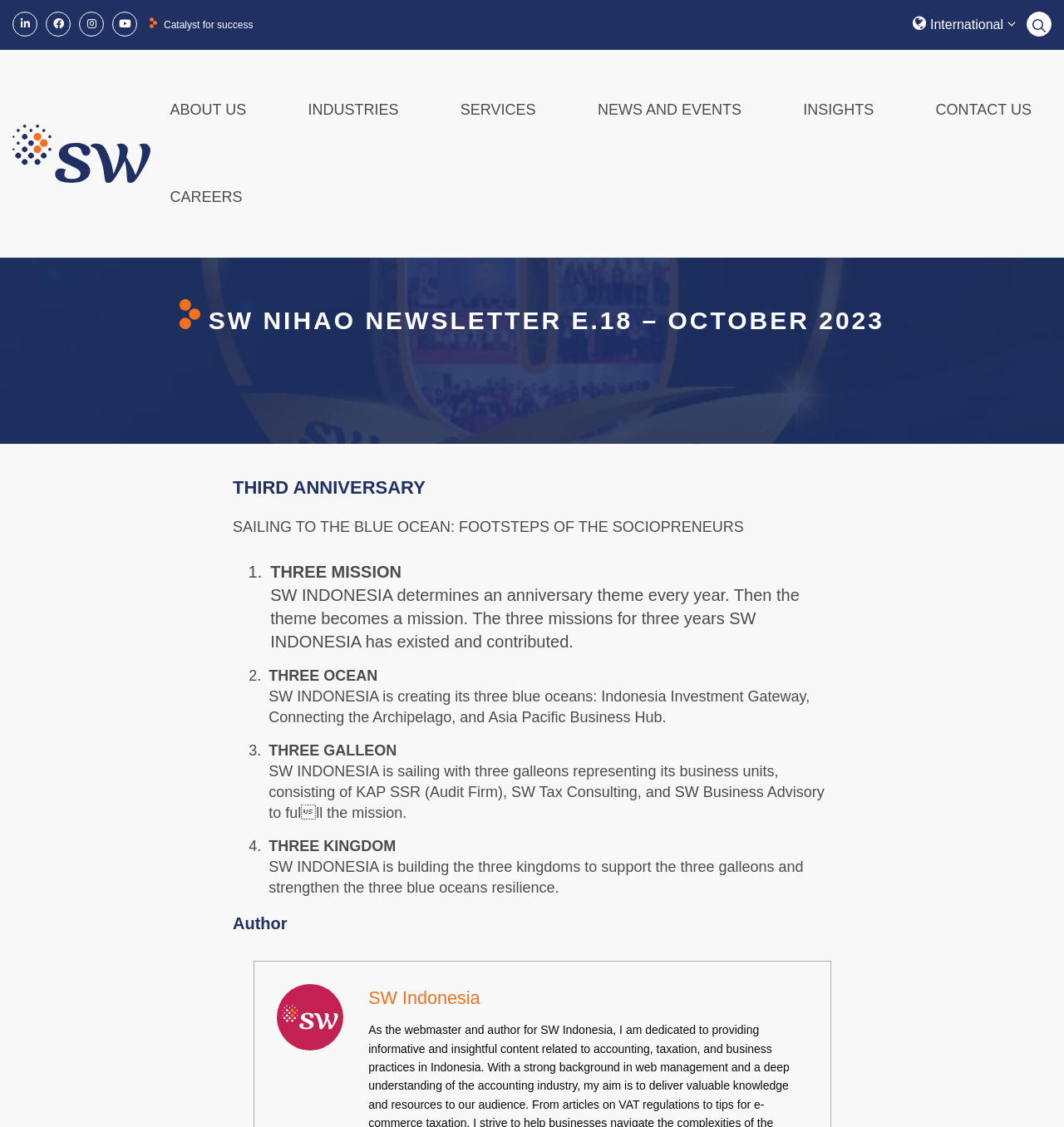Provide the bounding box coordinates of the HTML element described by the text: "YouTube".

[0.105, 0.01, 0.137, 0.032]